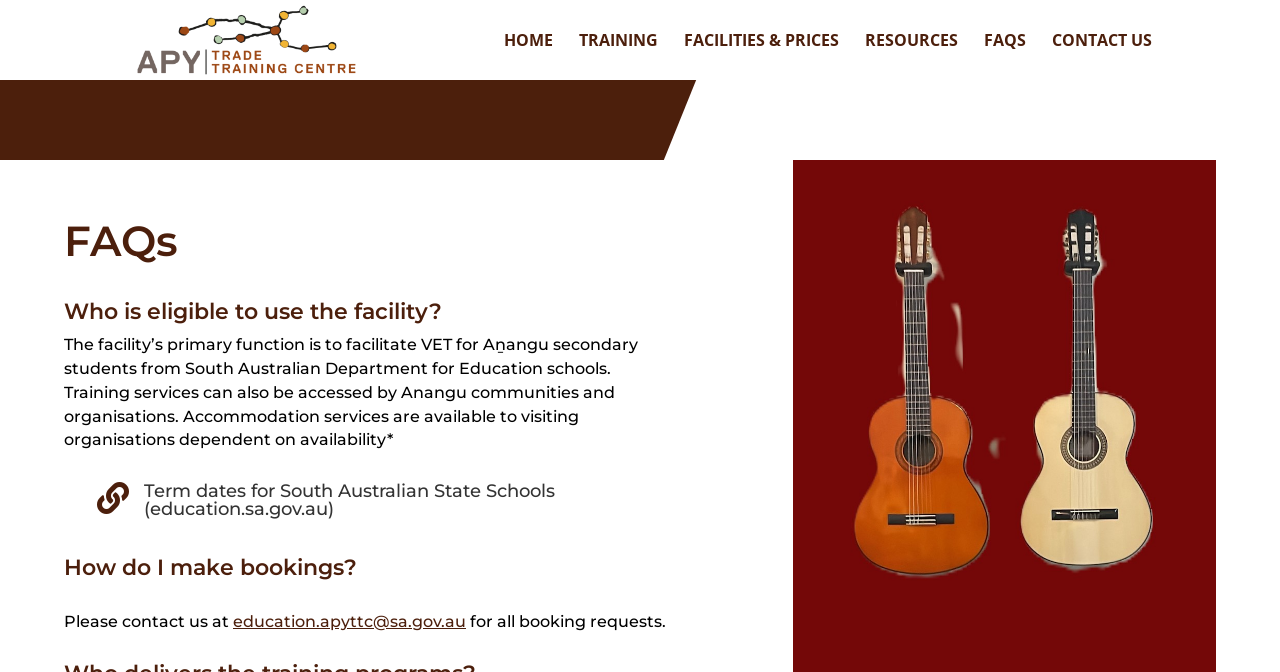Give the bounding box coordinates for the element described by: "Training".

[0.452, 0.049, 0.514, 0.119]